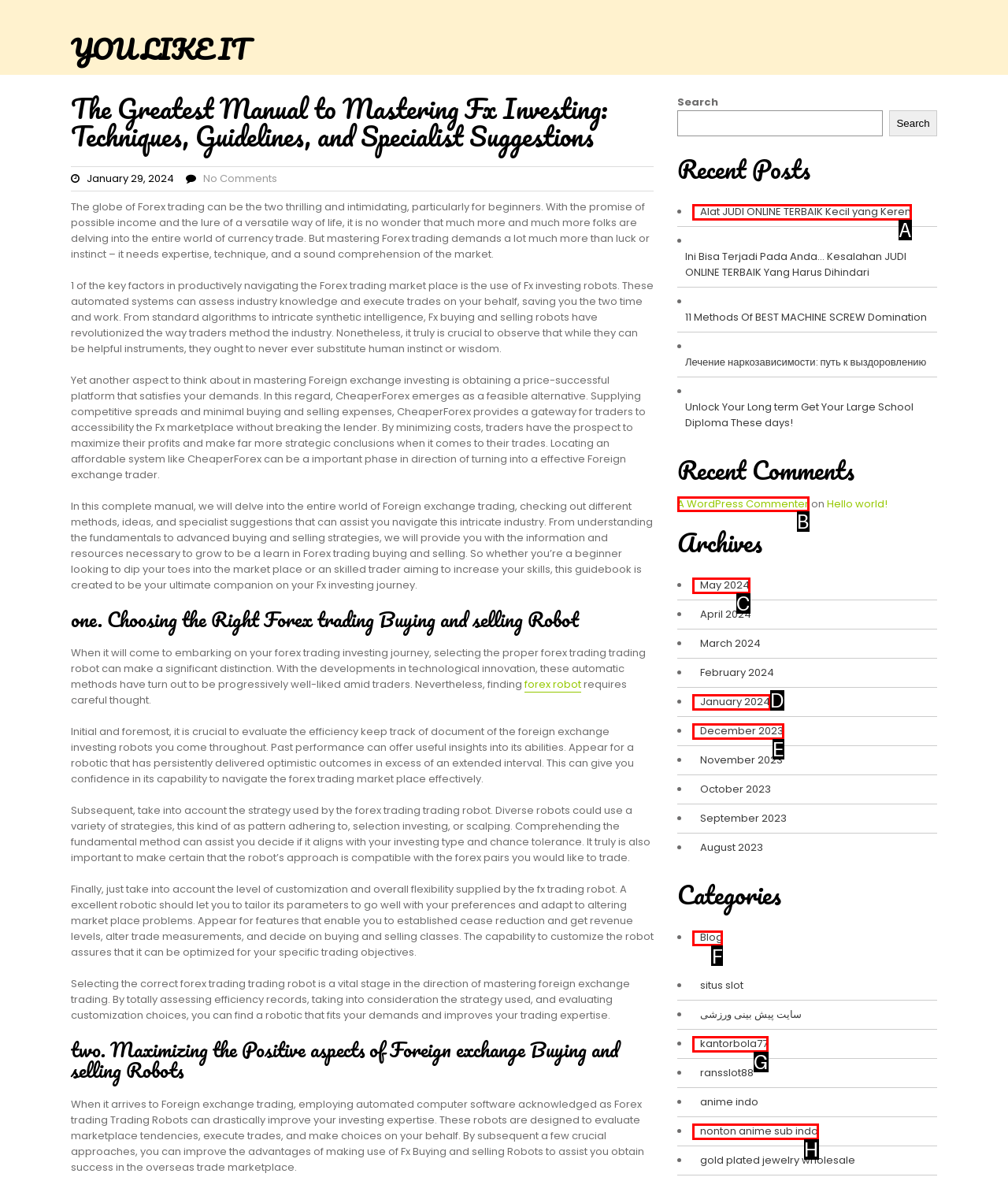Identify the letter of the correct UI element to fulfill the task: Click on a category from the given options in the screenshot.

F